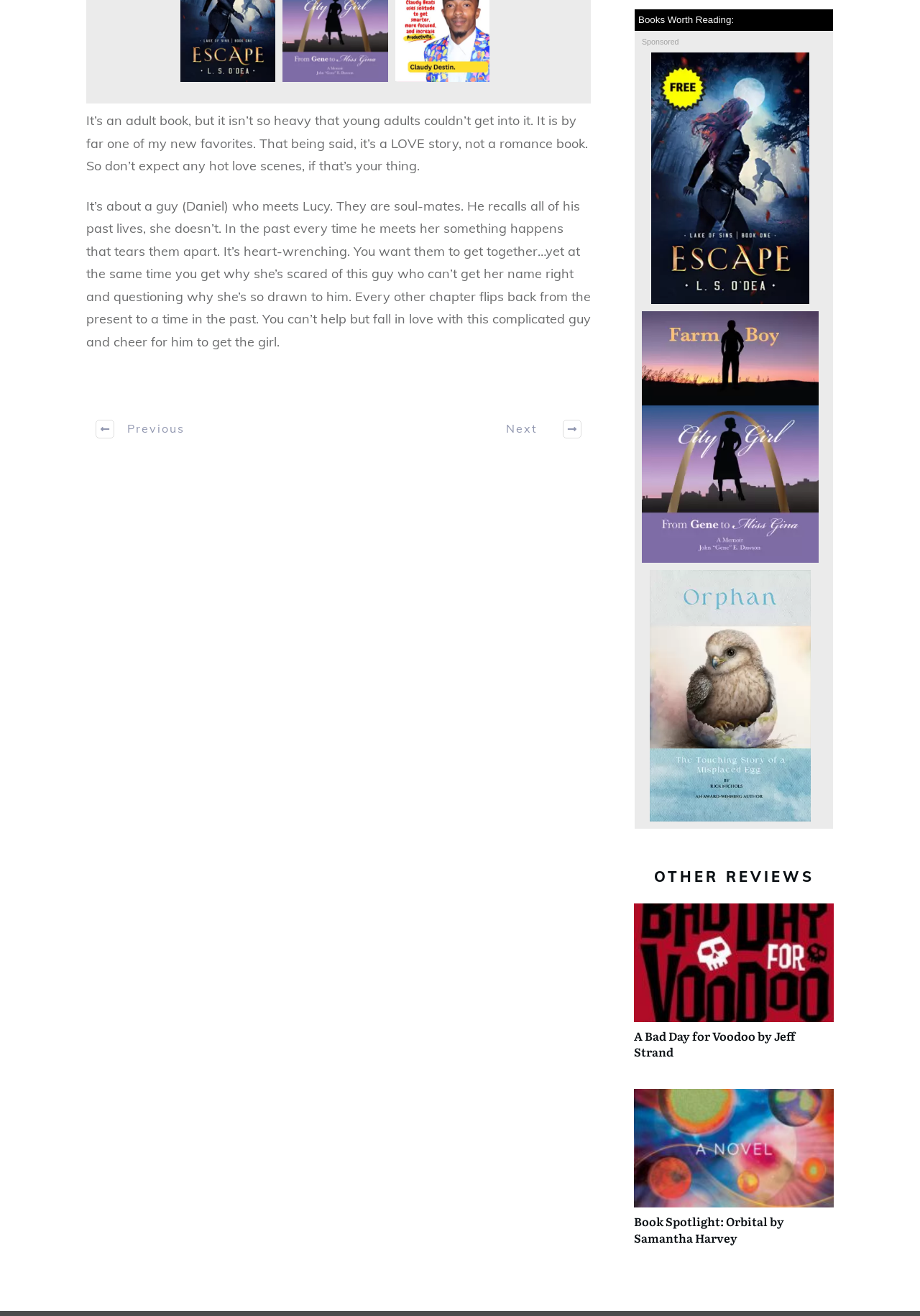Please identify the bounding box coordinates of the element's region that needs to be clicked to fulfill the following instruction: "View the book review with the image". The bounding box coordinates should consist of four float numbers between 0 and 1, i.e., [left, top, right, bottom].

[0.308, 0.176, 0.42, 0.367]